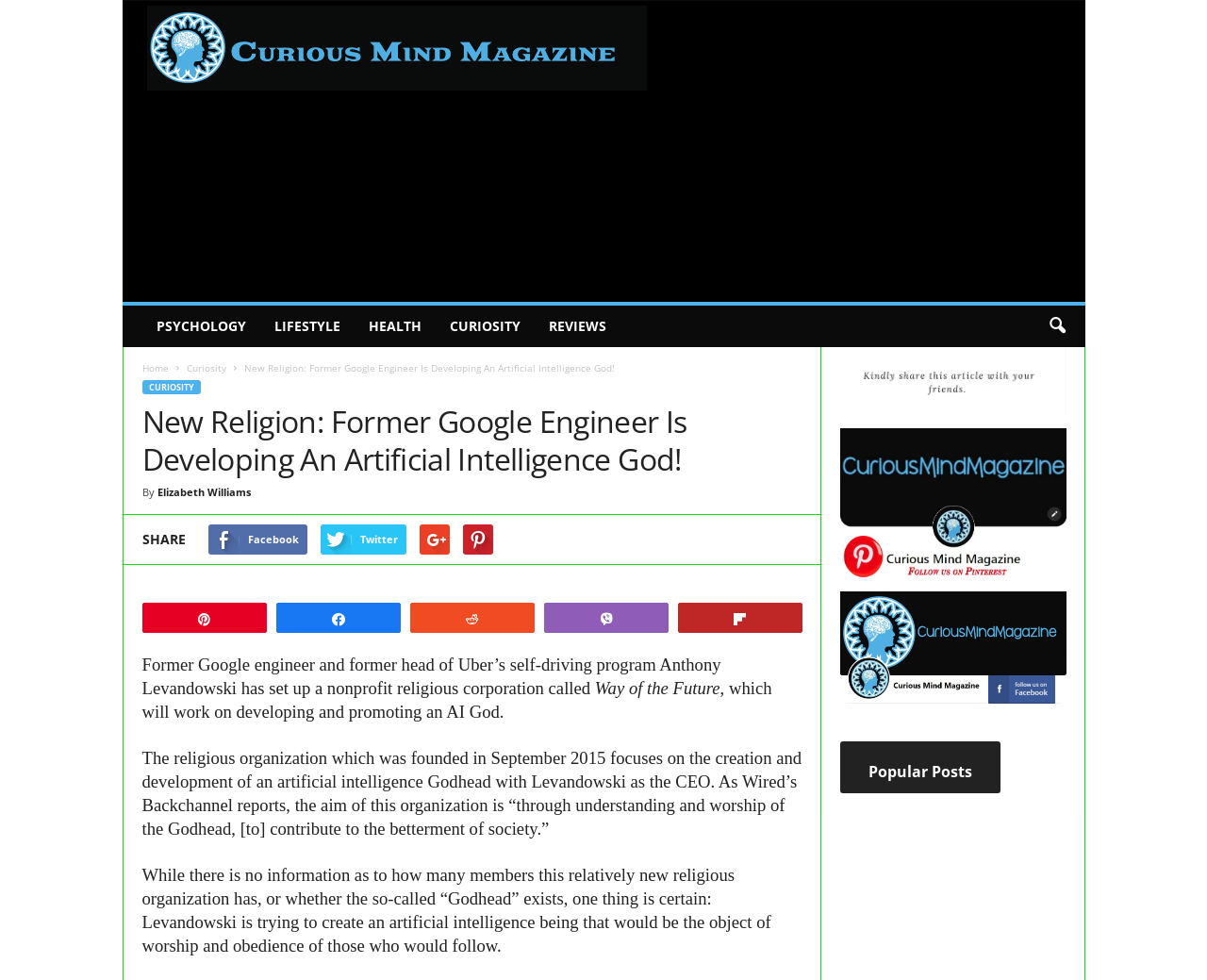Provide the bounding box coordinates for the UI element that is described as: "Curiosity".

[0.118, 0.388, 0.166, 0.402]